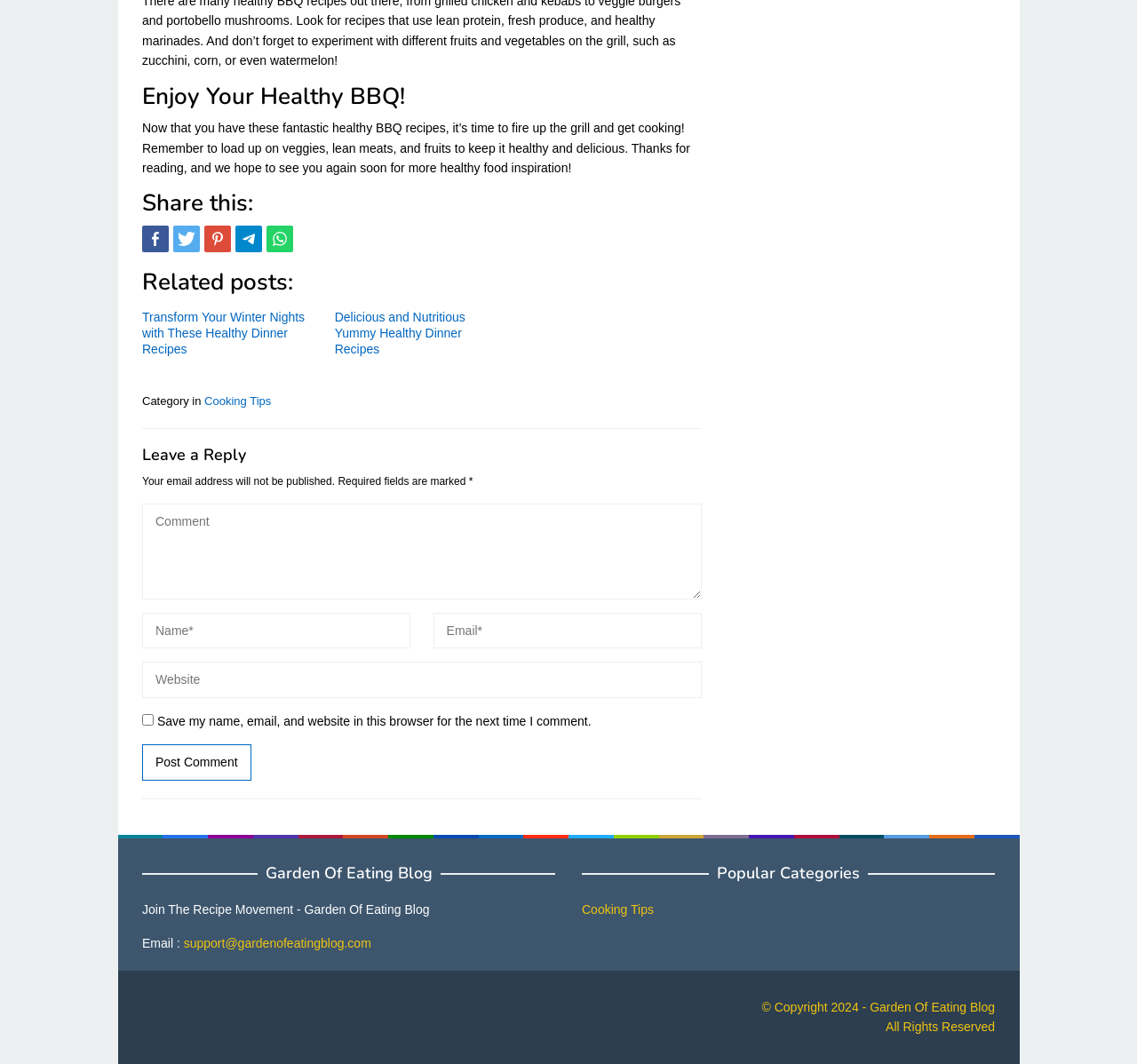Identify the bounding box coordinates of the area you need to click to perform the following instruction: "Share this".

[0.125, 0.212, 0.148, 0.237]